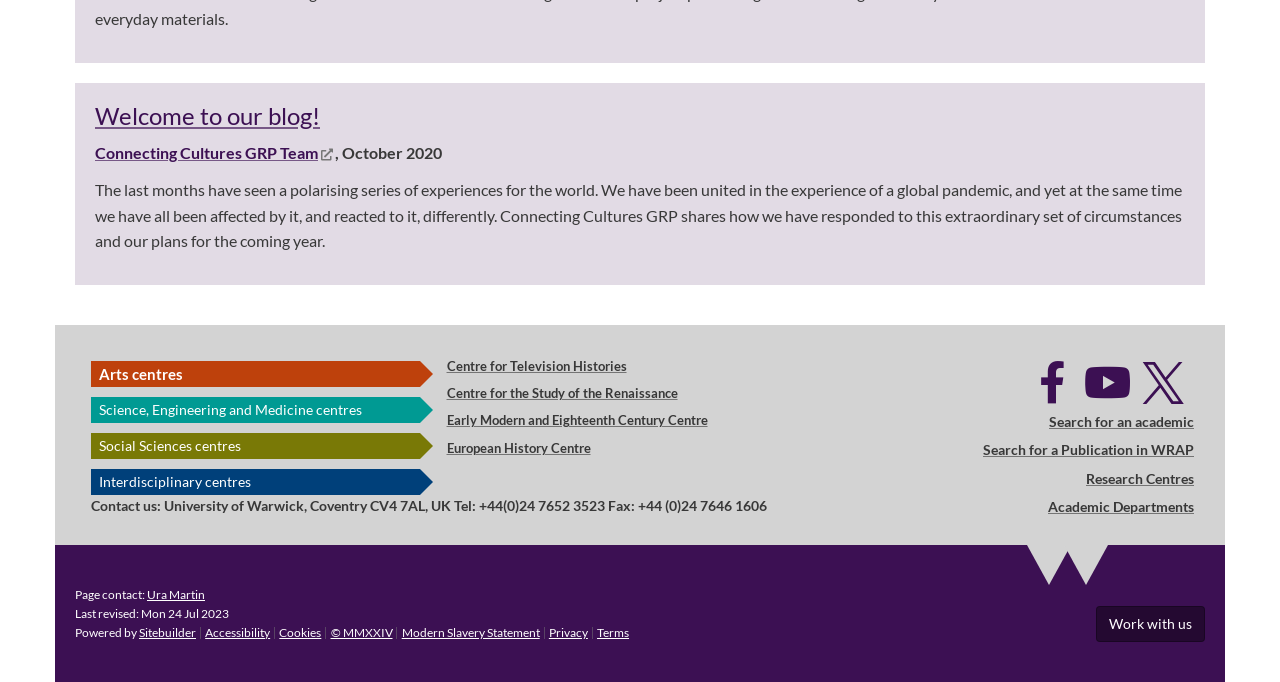Given the description of the UI element: "Academic Departments", predict the bounding box coordinates in the form of [left, top, right, bottom], with each value being a float between 0 and 1.

[0.819, 0.73, 0.933, 0.755]